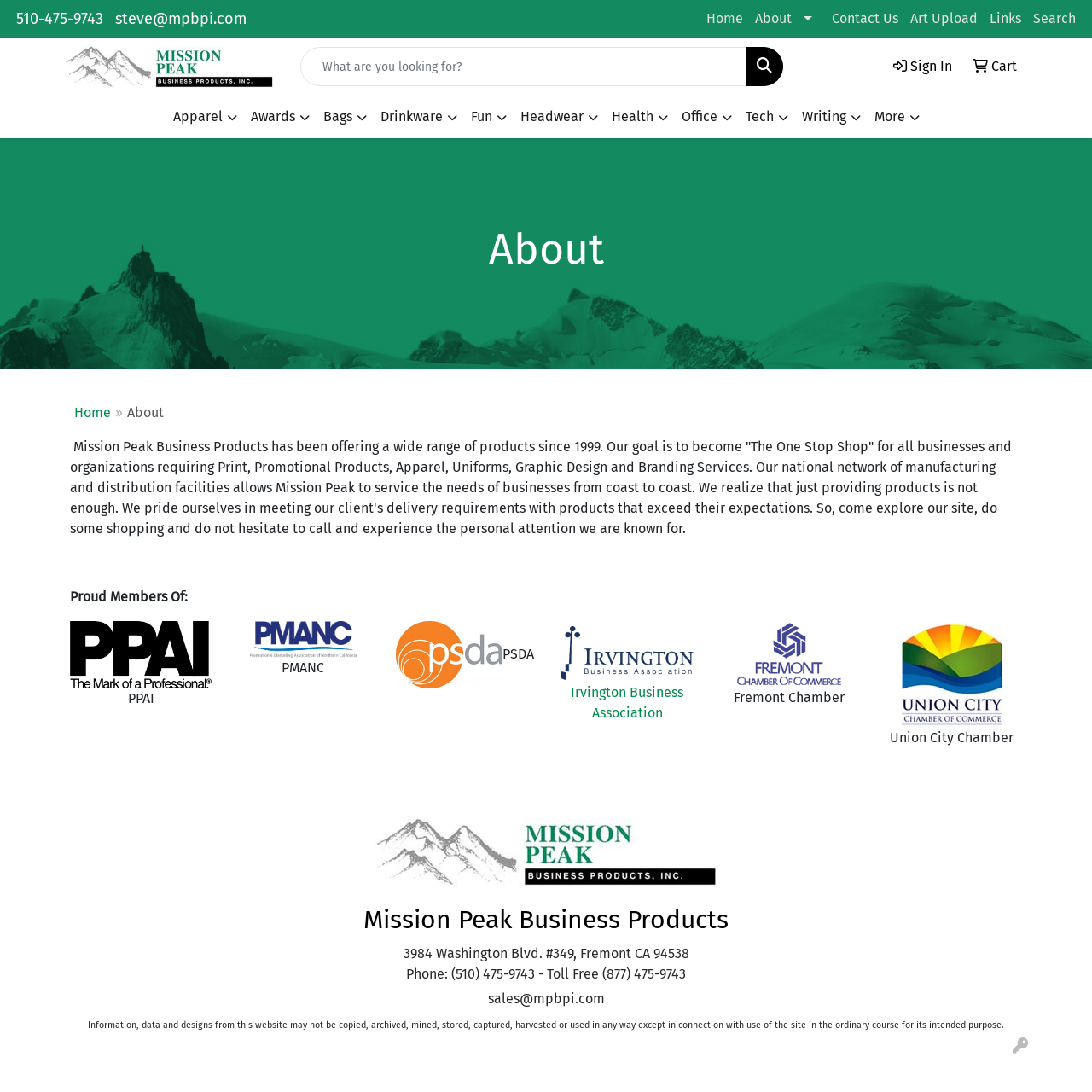What organizations is the company a member of?
Provide a detailed and well-explained answer to the question.

I found this by looking at the 'Proud Members Of:' section, which lists several organizations, including PPAI, PMANC, PSDA, and others.